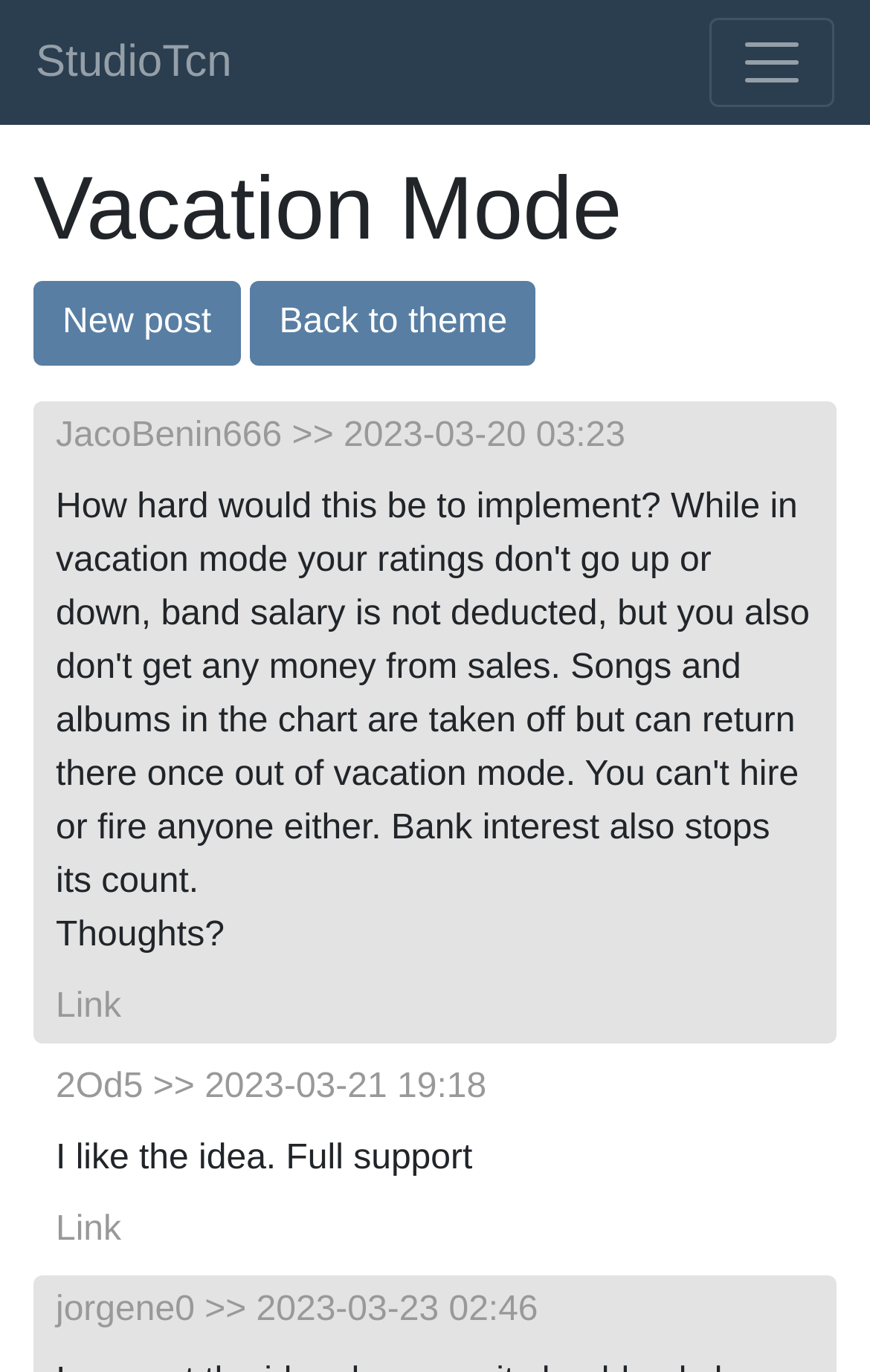Create an elaborate caption for the webpage.

The webpage is a forum page titled "Vacation Mode" with a navigation menu at the top right corner, indicated by a "Toggle navigation" button. On the top left, there is a link to "StudioTcn". 

Below the title, there are two buttons, "New post" and "Back to theme", positioned side by side. 

The main content of the page consists of a series of posts, each with a username, timestamp, and text. The first post is from "JacoBenin666" with a timestamp of "2023-03-20 03:23" and a brief text "Thoughts?". Below this post, there are two links, "Link" and "2Od5". 

The second post is from an unknown user, with a timestamp of "2023-03-21 19:18" and a text "I like the idea. Full support". This post also has a link "Link" below it. 

The third post is from "jorgene0" with a timestamp of "2023-03-23 02:46".